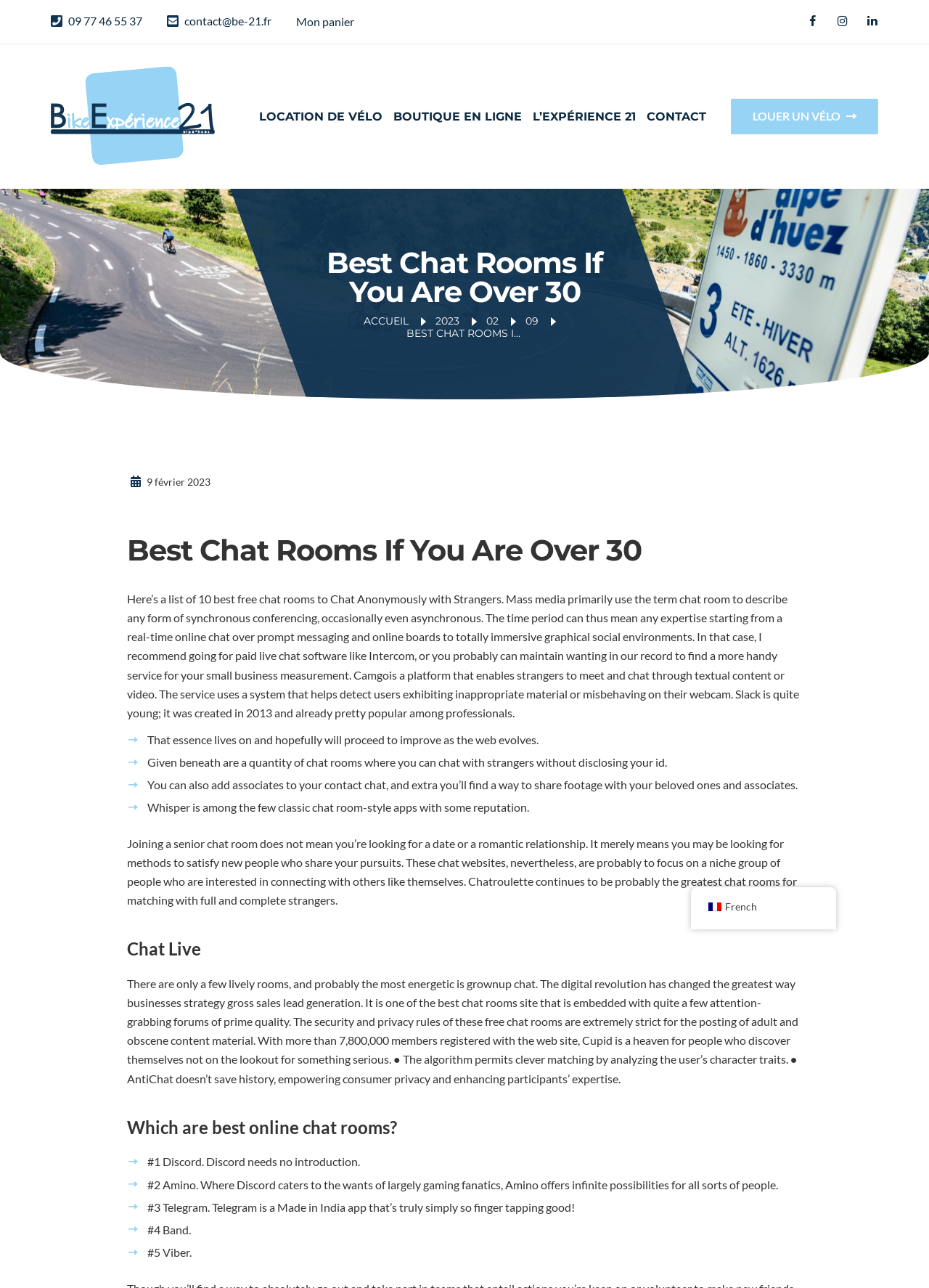Identify the bounding box for the UI element that is described as follows: "09 77 46 55 37".

[0.073, 0.011, 0.153, 0.021]